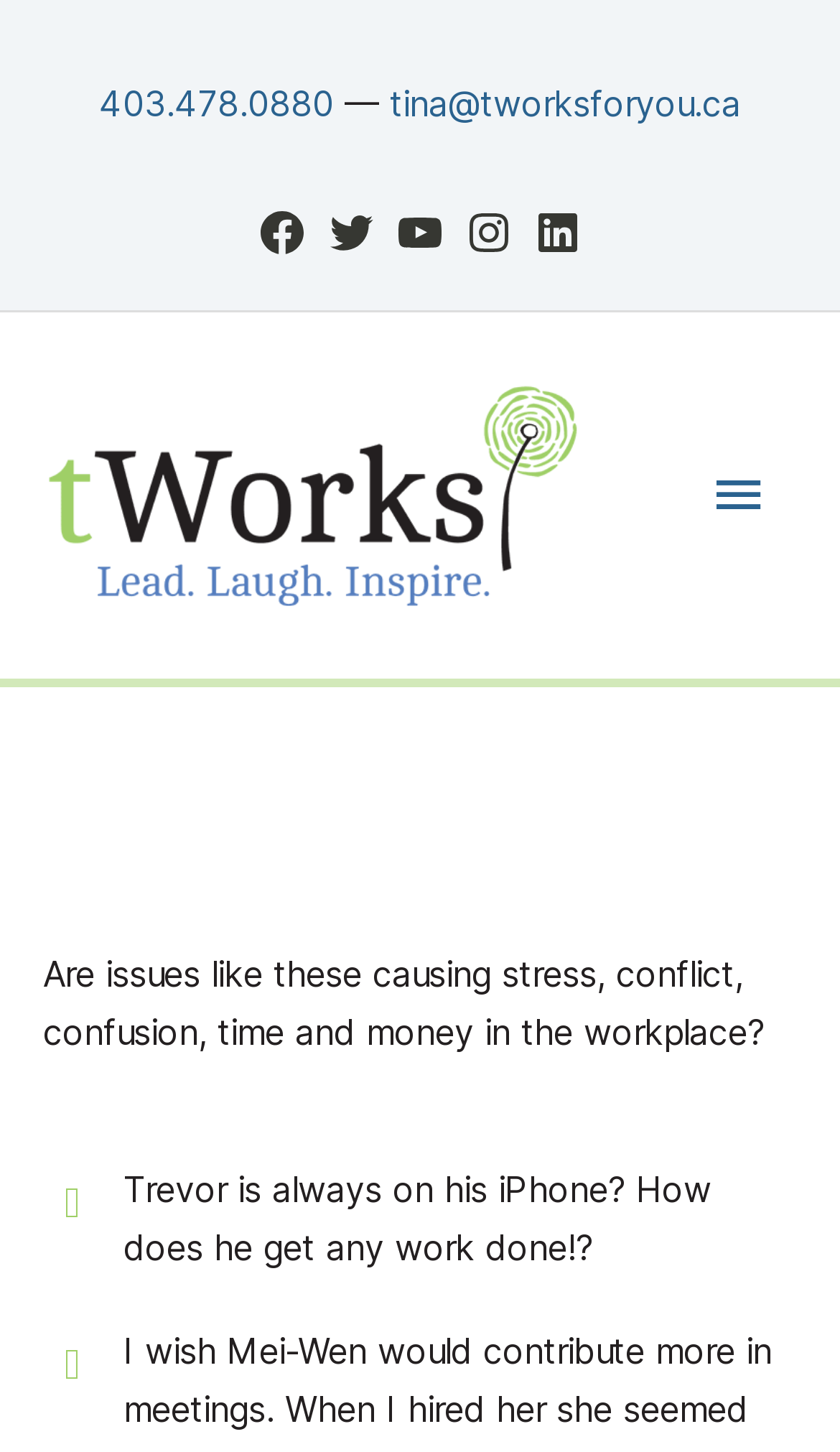Carefully observe the image and respond to the question with a detailed answer:
What is the speaker's email address?

The speaker's email address can be found in the top section of the webpage, next to the phone number. It is a link element with the text 'tina@tworksforyou.ca'.